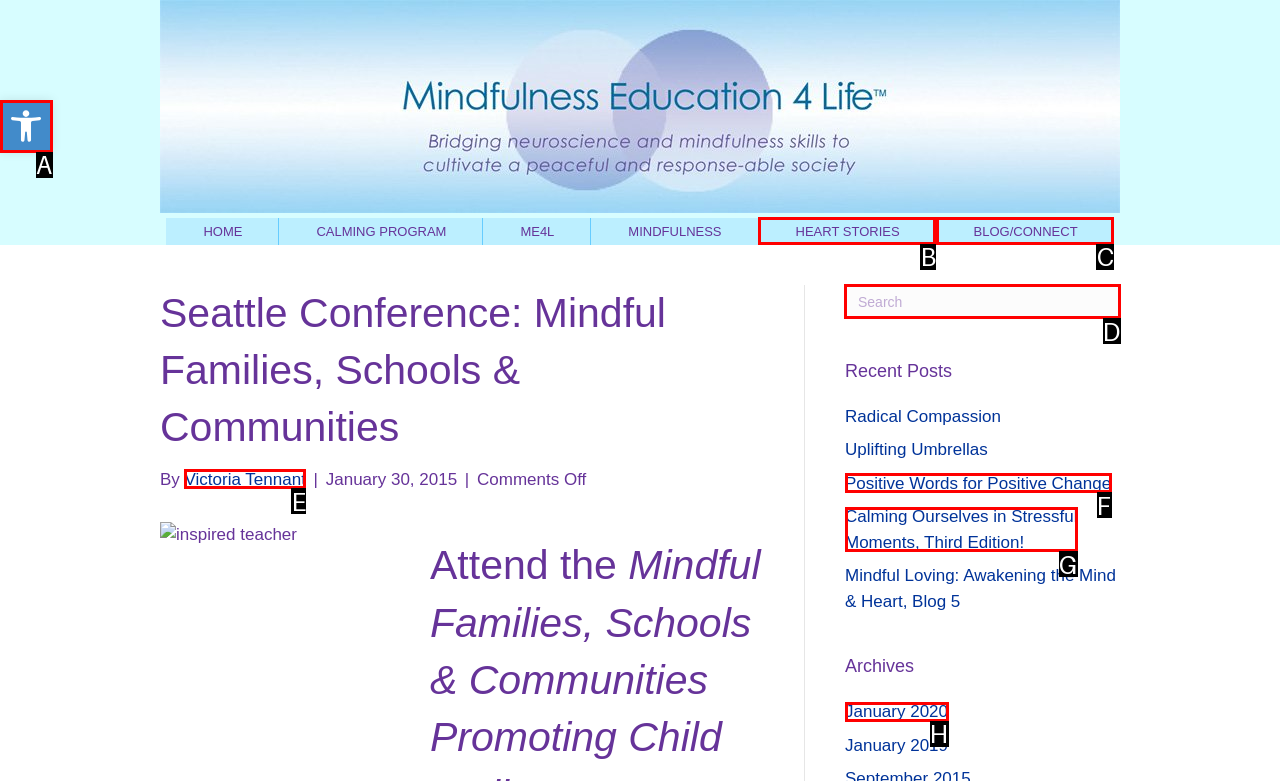Tell me which one HTML element I should click to complete this task: Search for something Answer with the option's letter from the given choices directly.

D